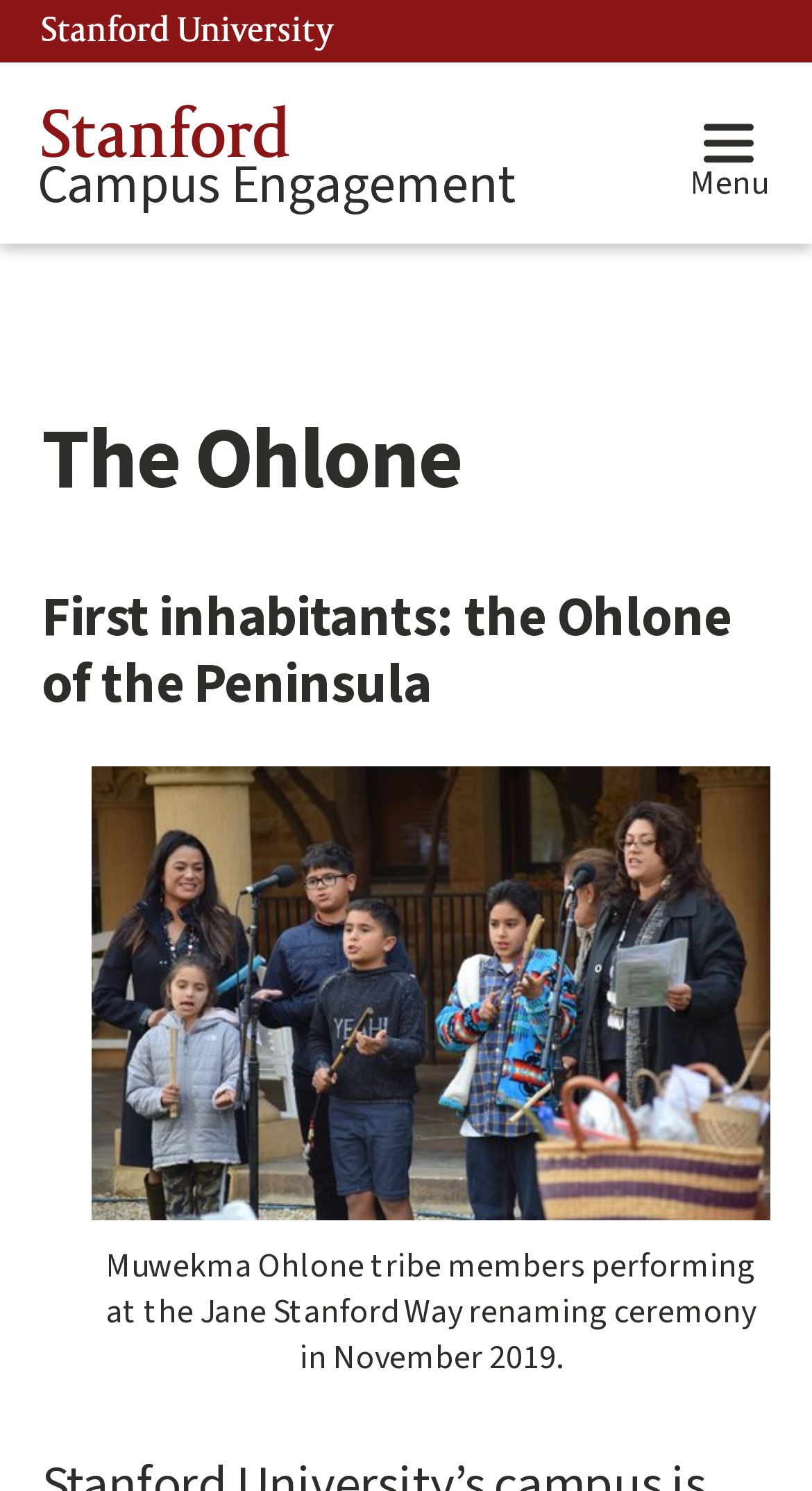What is the name of the tribe mentioned?
Please respond to the question thoroughly and include all relevant details.

I found the answer by looking at the figcaption of the image, which describes the tribe members performing at the Jane Stanford Way renaming ceremony in November 2019. The tribe name is mentioned as Muwekma Ohlone.